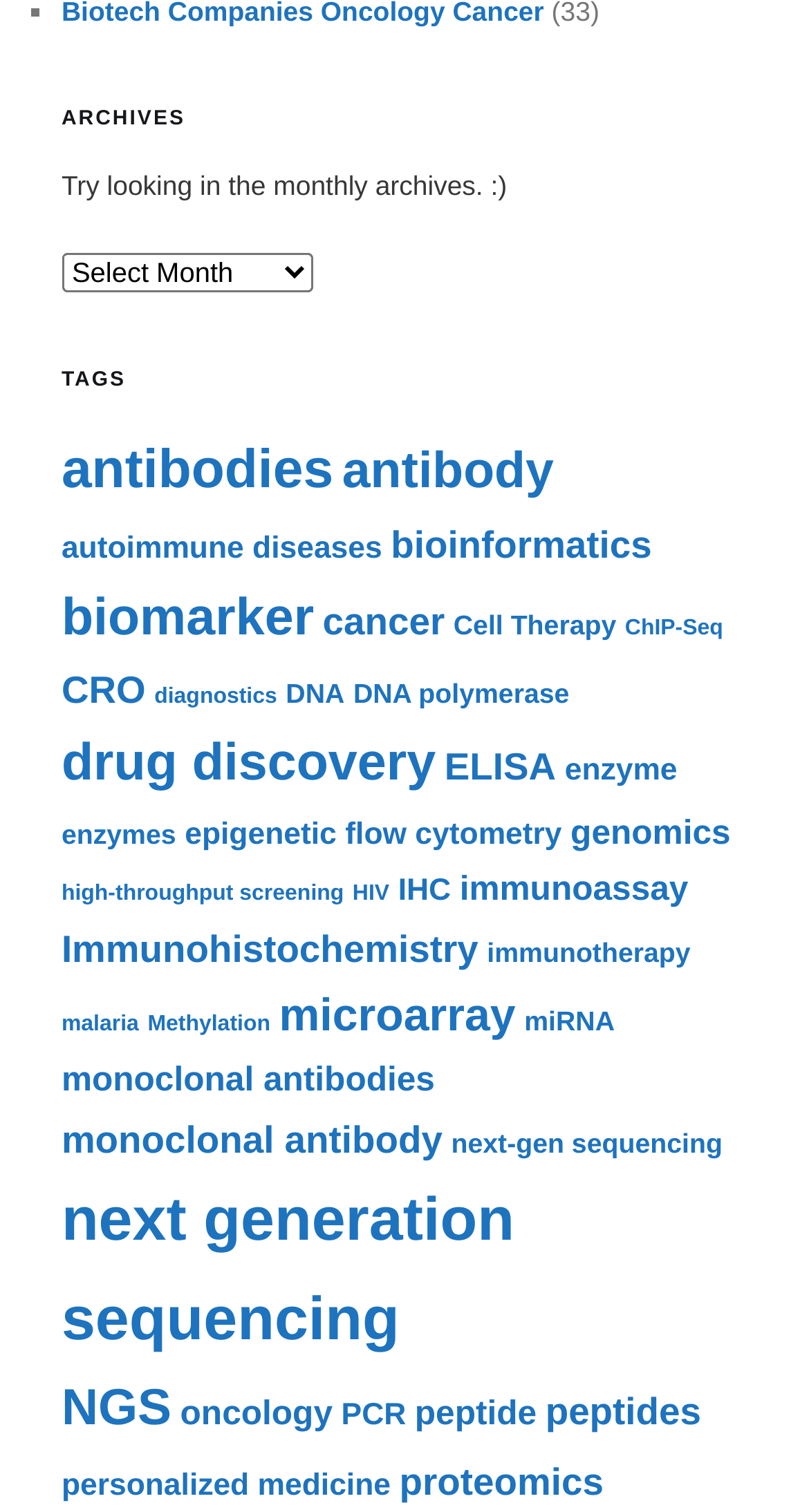Answer the question using only a single word or phrase: 
How many categories are listed on the webpage?

36 categories